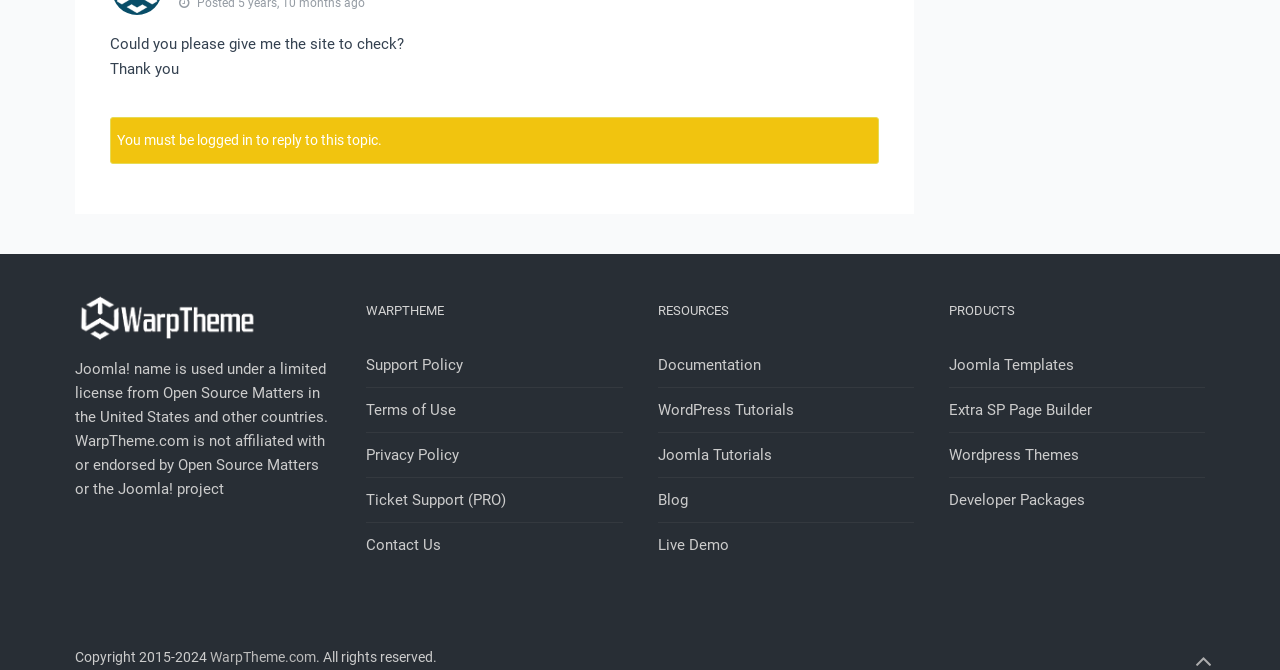Give the bounding box coordinates for the element described by: "Ticket Support (PRO)".

[0.286, 0.711, 0.486, 0.778]